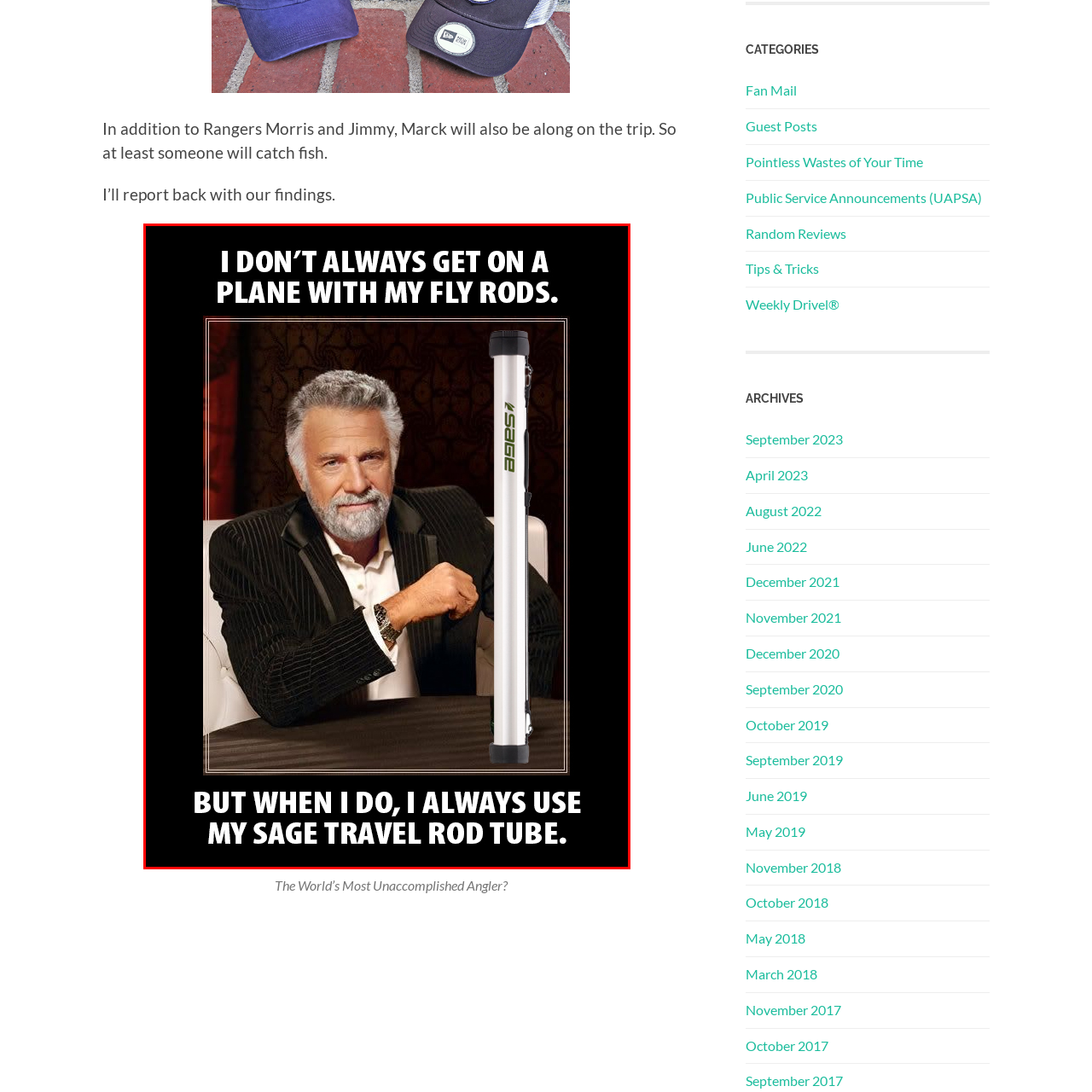Describe in detail what is happening in the image highlighted by the red border.

The image features a humorous and stylish portrayal of a distinguished gentleman, possibly inspired by a well-known advertising character, accompanied by the text: "I DON’T ALWAYS GET ON A PLANE WITH MY FLY RODS. BUT WHEN I DO, I ALWAYS USE MY SAGE TRAVEL ROD TUBE." The man is dressed in a classic black suit and sporting a well-groomed gray beard, enhancing his suave appearance. He holds a sleek, silver rod tube branded with "Sage," emphasizing the quality of fishing gear. The overall design combines elegance and a light-hearted tone, appealing to both fishing enthusiasts and those who appreciate witty marketing.